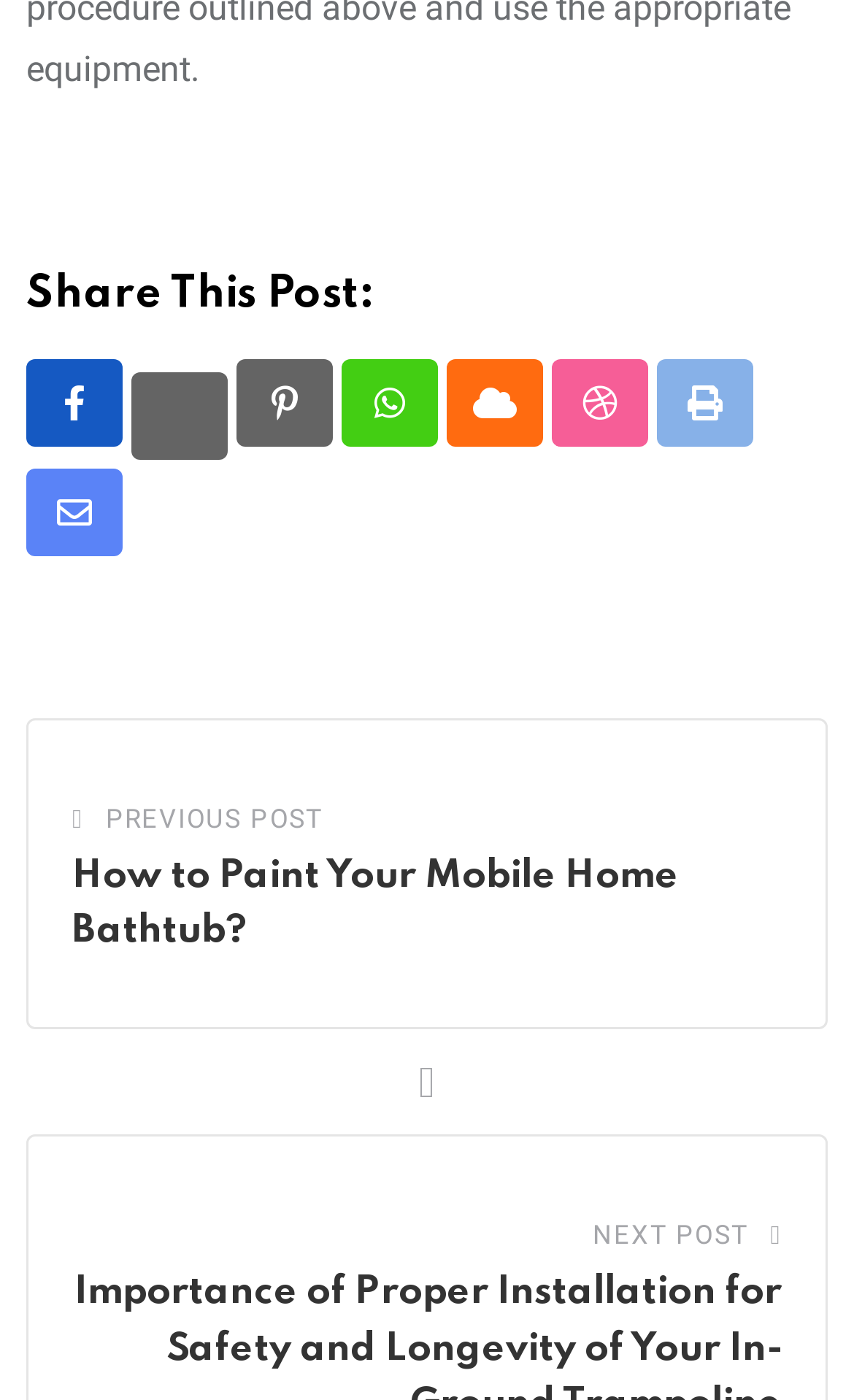Find the bounding box coordinates of the clickable region needed to perform the following instruction: "Print this post". The coordinates should be provided as four float numbers between 0 and 1, i.e., [left, top, right, bottom].

[0.769, 0.256, 0.882, 0.319]